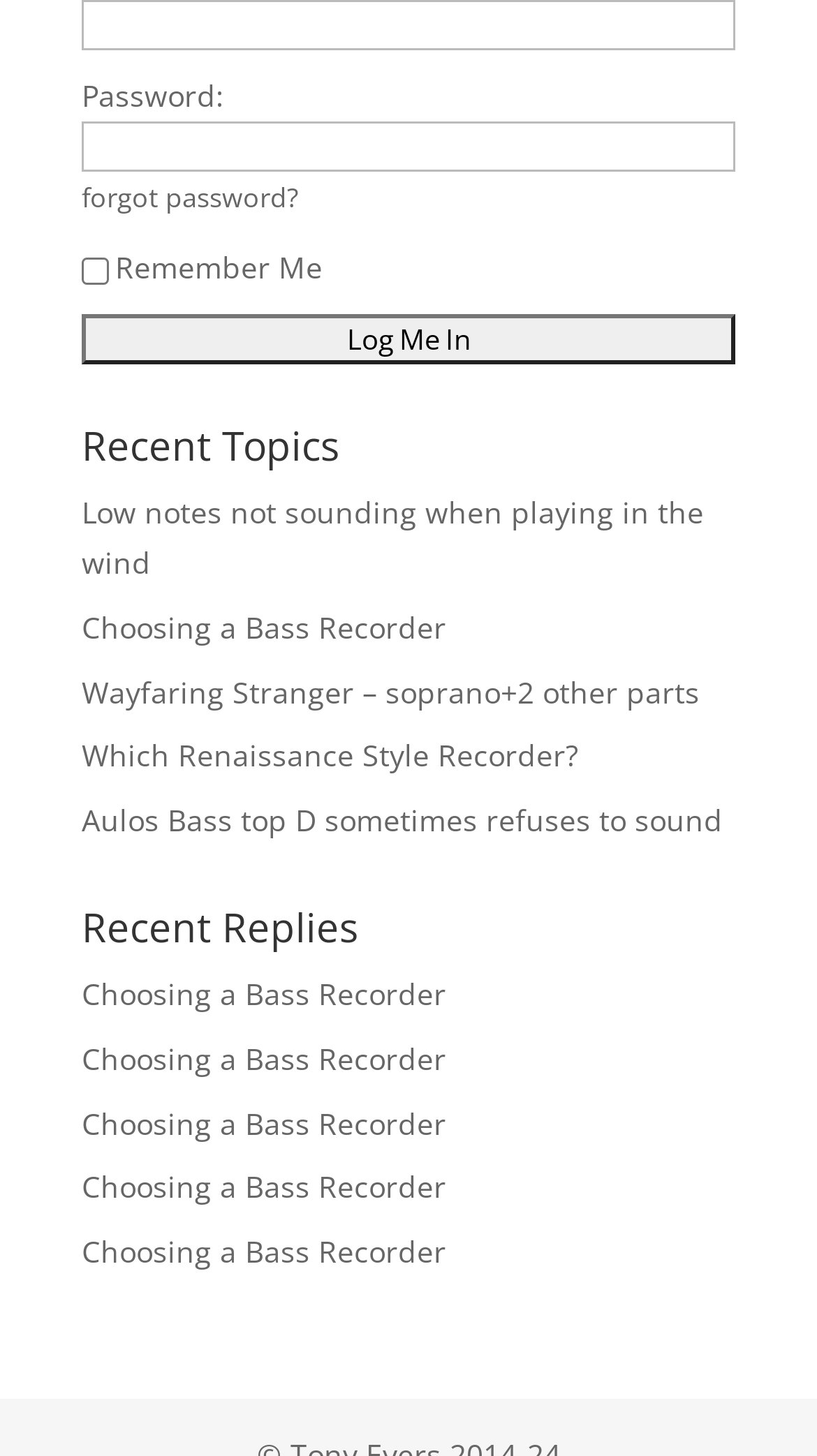For the element described, predict the bounding box coordinates as (top-left x, top-left y, bottom-right x, bottom-right y). All values should be between 0 and 1. Element description: forgot password?

[0.1, 0.123, 0.367, 0.148]